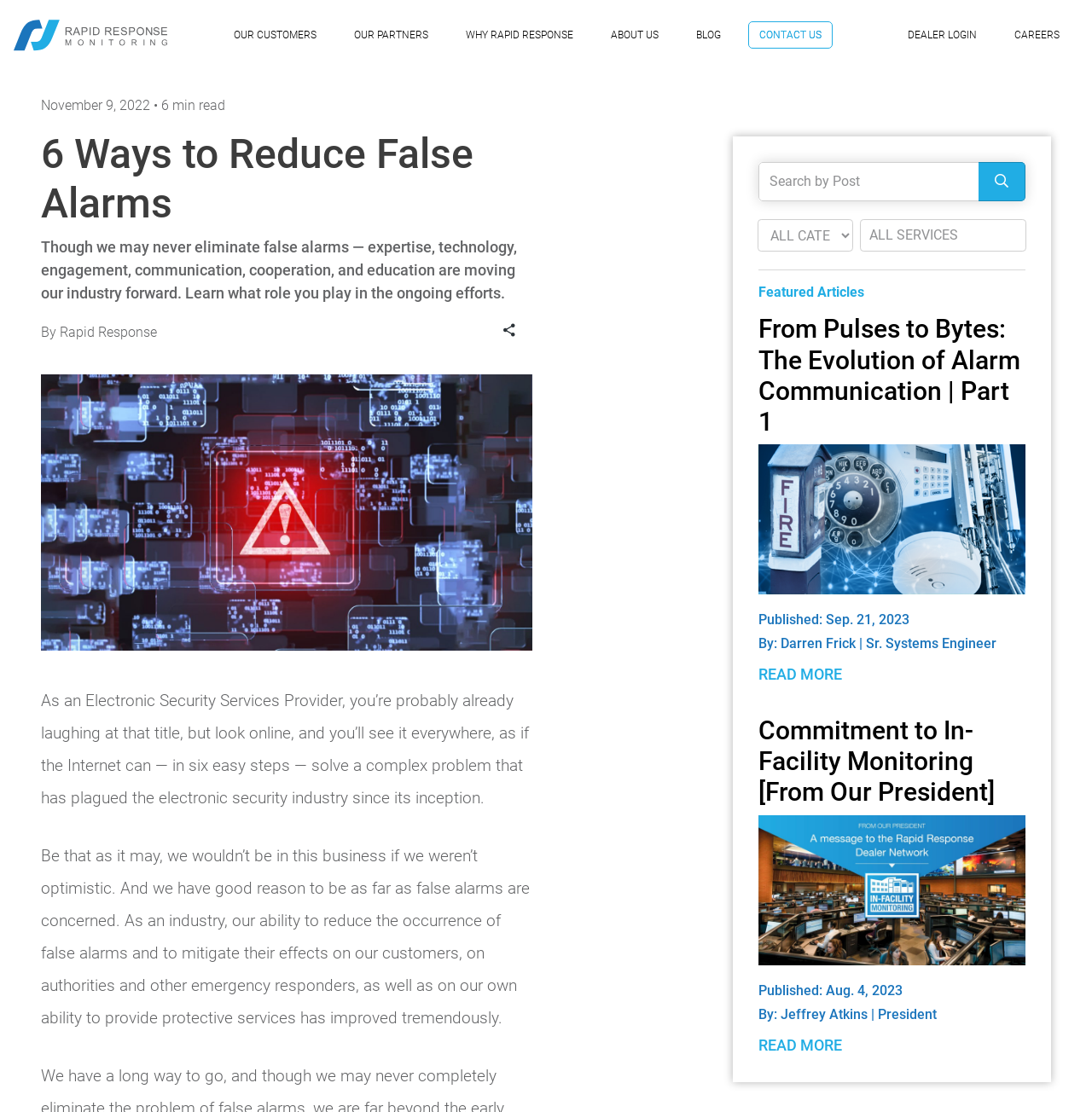Locate the bounding box coordinates of the element to click to perform the following action: 'Click the DEALER LOGIN link'. The coordinates should be given as four float values between 0 and 1, in the form of [left, top, right, bottom].

[0.831, 0.025, 0.895, 0.042]